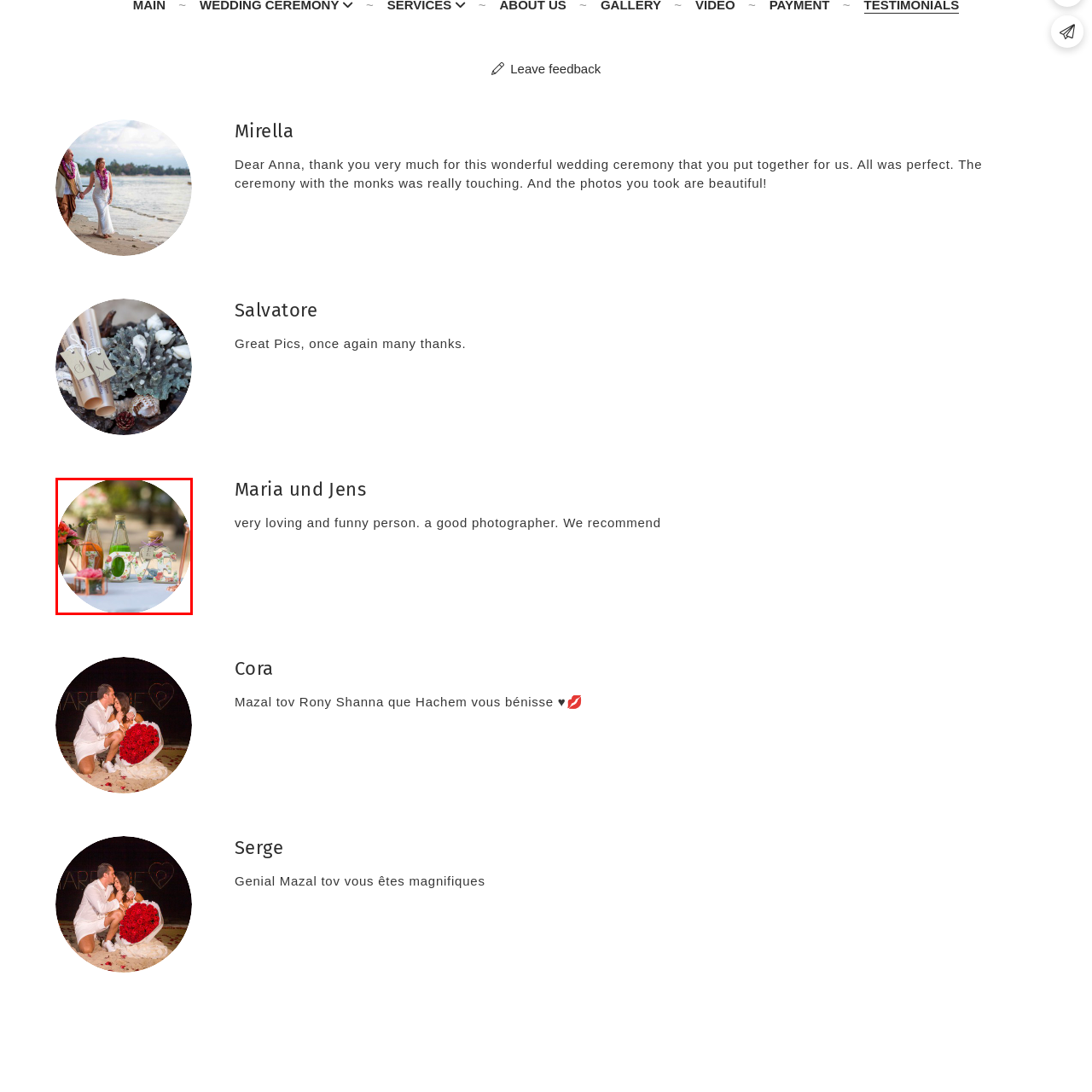Detail the visual elements present in the red-framed section of the image.

This charming image captures a beautiful wedding setup featuring a delicate arrangement of floral-themed decorations. In the foreground, there are two glass bottles filled with vibrant beverages—one orange and one green—alongside a colorful floral 'LOVE' sign that adds a romantic touch. A small glass container holding pink flowers complements the aesthetic, while the soft focus of the background enhances the overall warmth and inviting atmosphere of the scene, perfectly embodying the spirit of a joyous celebration. This image likely represents joyful moments shared during weddings on the picturesque island of Koh Samui, Thailand.